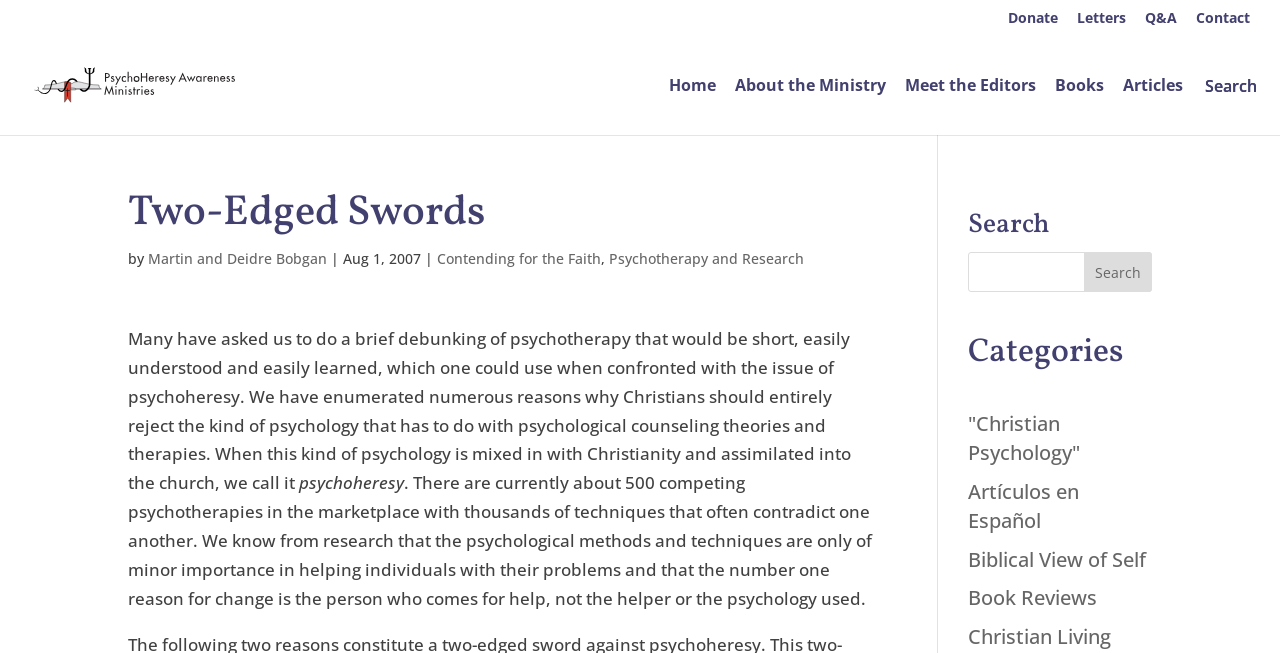Pinpoint the bounding box coordinates of the element that must be clicked to accomplish the following instruction: "Go to the Home page". The coordinates should be in the format of four float numbers between 0 and 1, i.e., [left, top, right, bottom].

[0.523, 0.119, 0.559, 0.207]